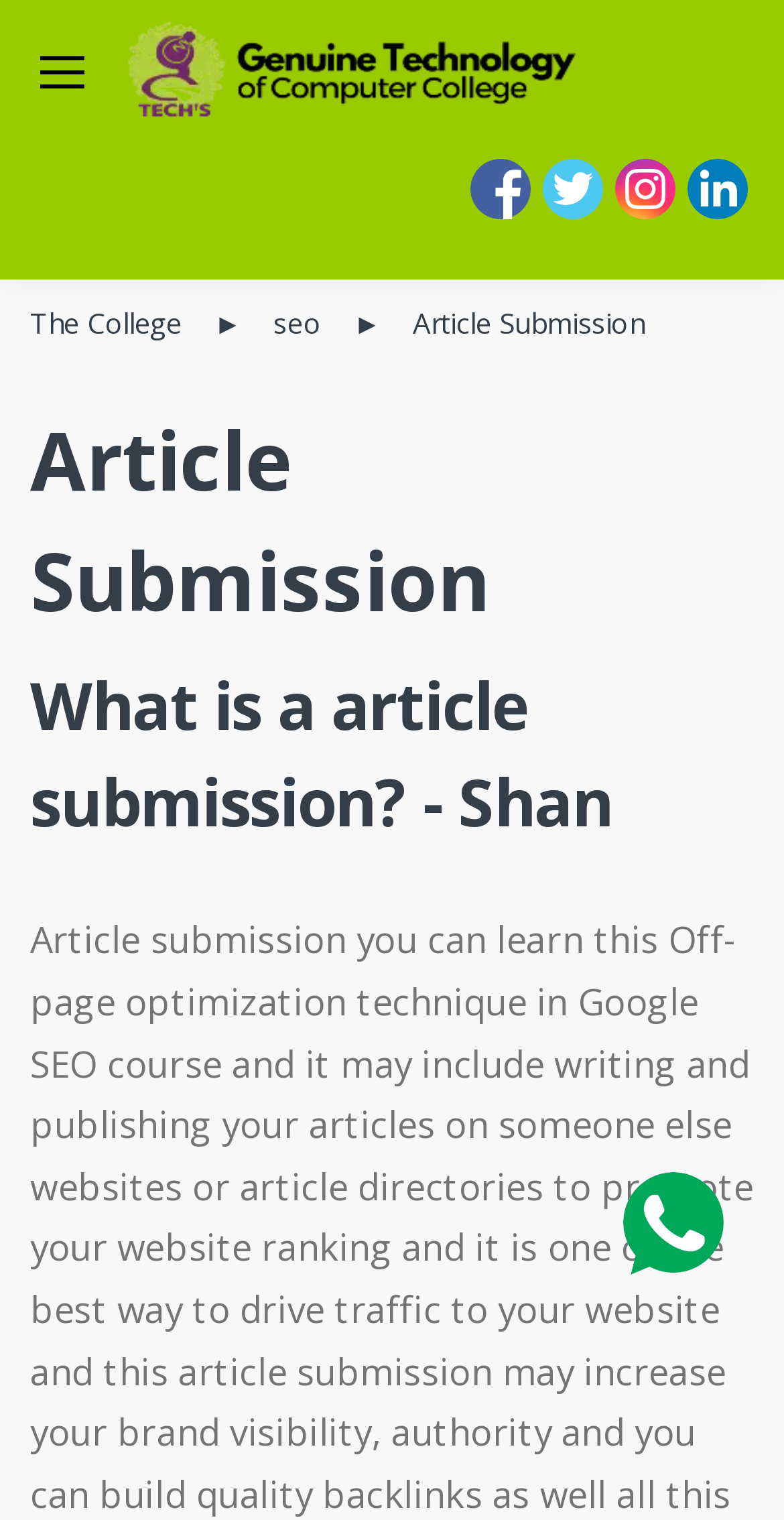Identify the bounding box for the UI element described as: "alt="Yorktowne Settlement Company"". The coordinates should be four float numbers between 0 and 1, i.e., [left, top, right, bottom].

None